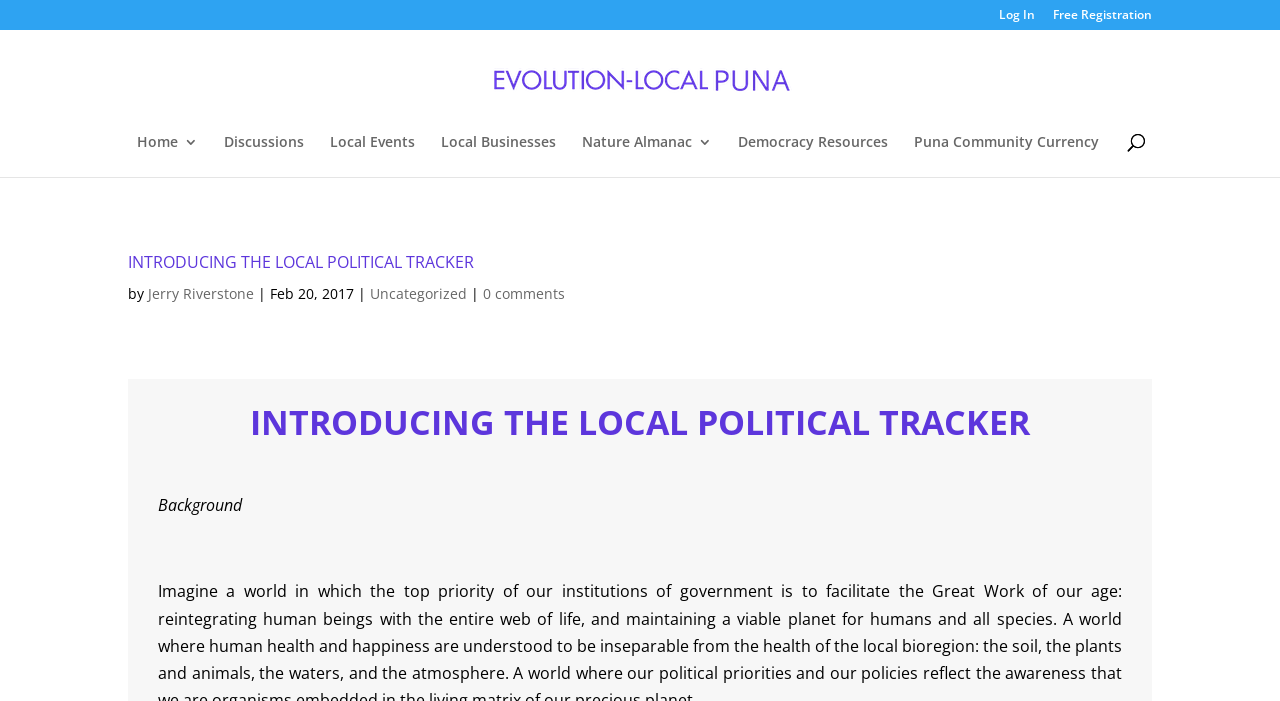Determine the bounding box coordinates of the area to click in order to meet this instruction: "Visit the home page".

[0.107, 0.193, 0.155, 0.252]